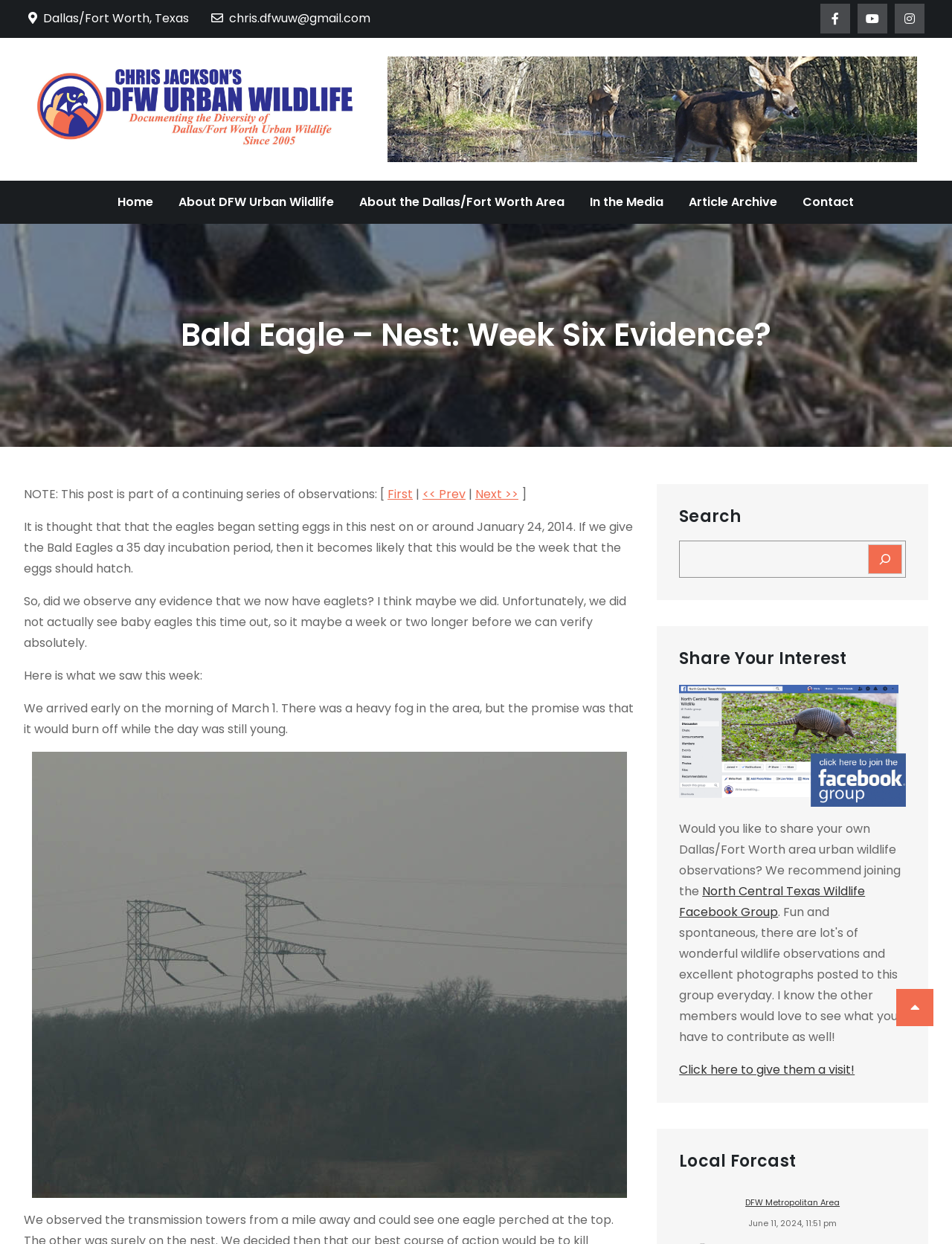Could you specify the bounding box coordinates for the clickable section to complete the following instruction: "Search for something"?

[0.717, 0.438, 0.904, 0.462]